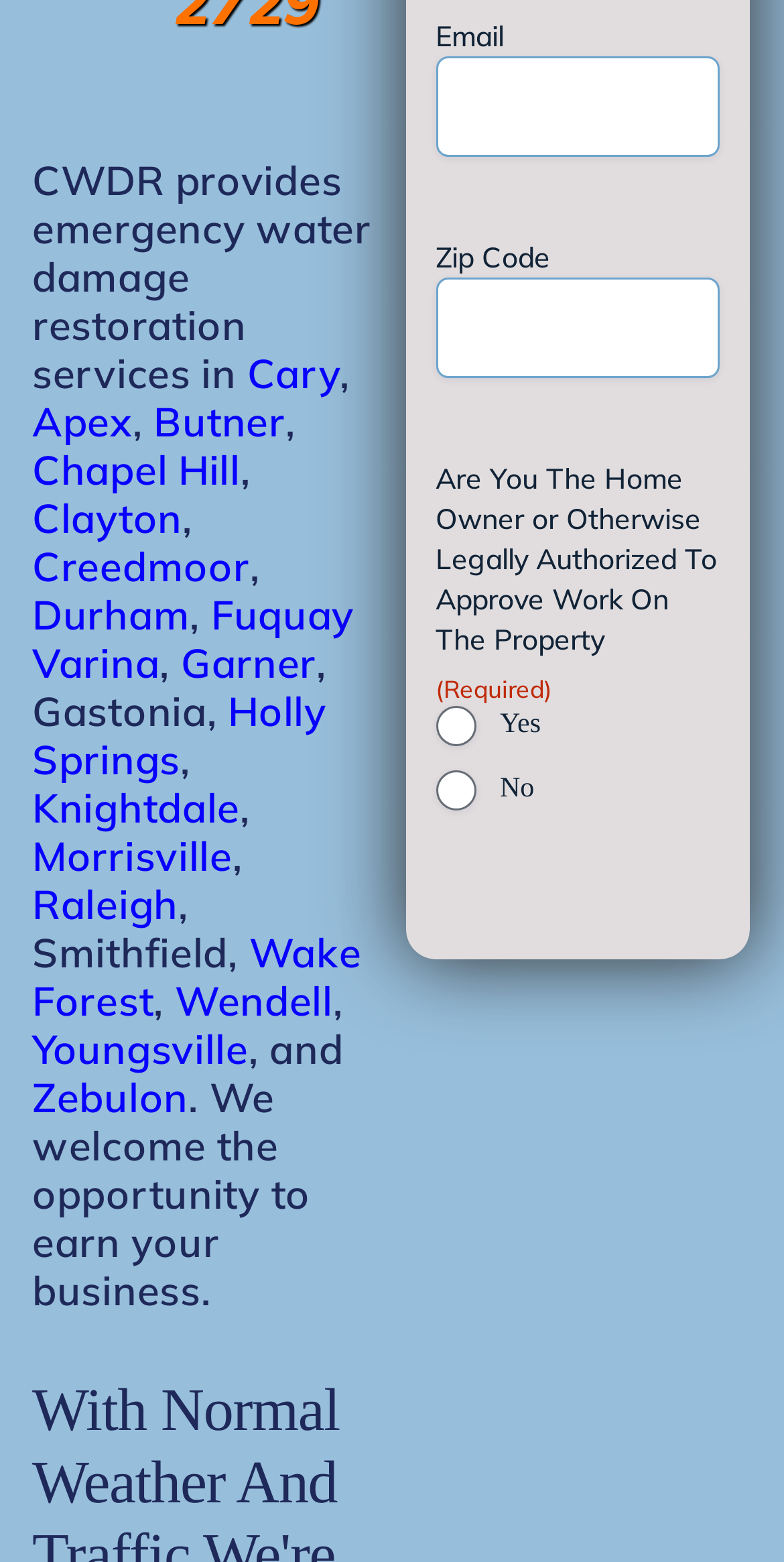Find the bounding box of the UI element described as: "Making Money Online". The bounding box coordinates should be given as four float values between 0 and 1, i.e., [left, top, right, bottom].

None